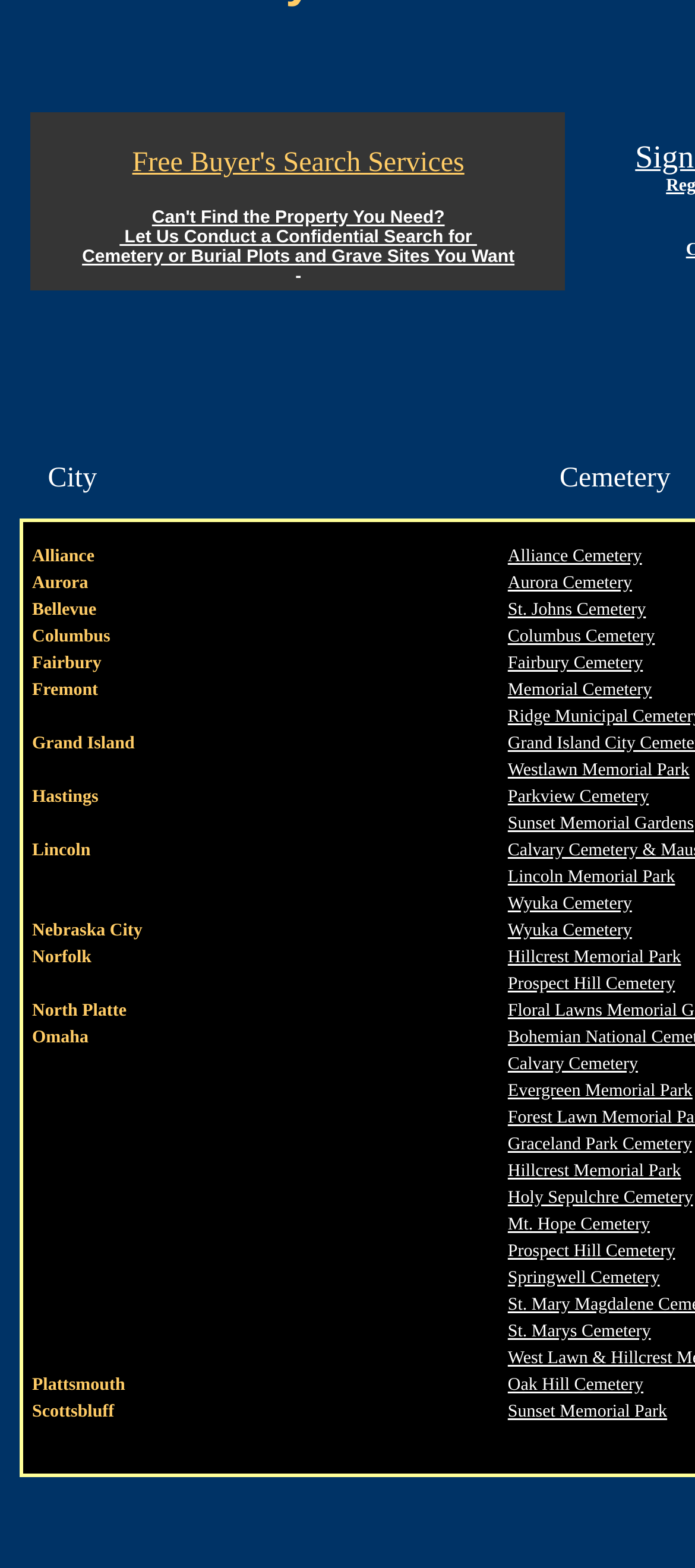Identify the bounding box for the UI element specified in this description: "Wyuka Cemetery". The coordinates must be four float numbers between 0 and 1, formatted as [left, top, right, bottom].

[0.731, 0.582, 0.909, 0.601]